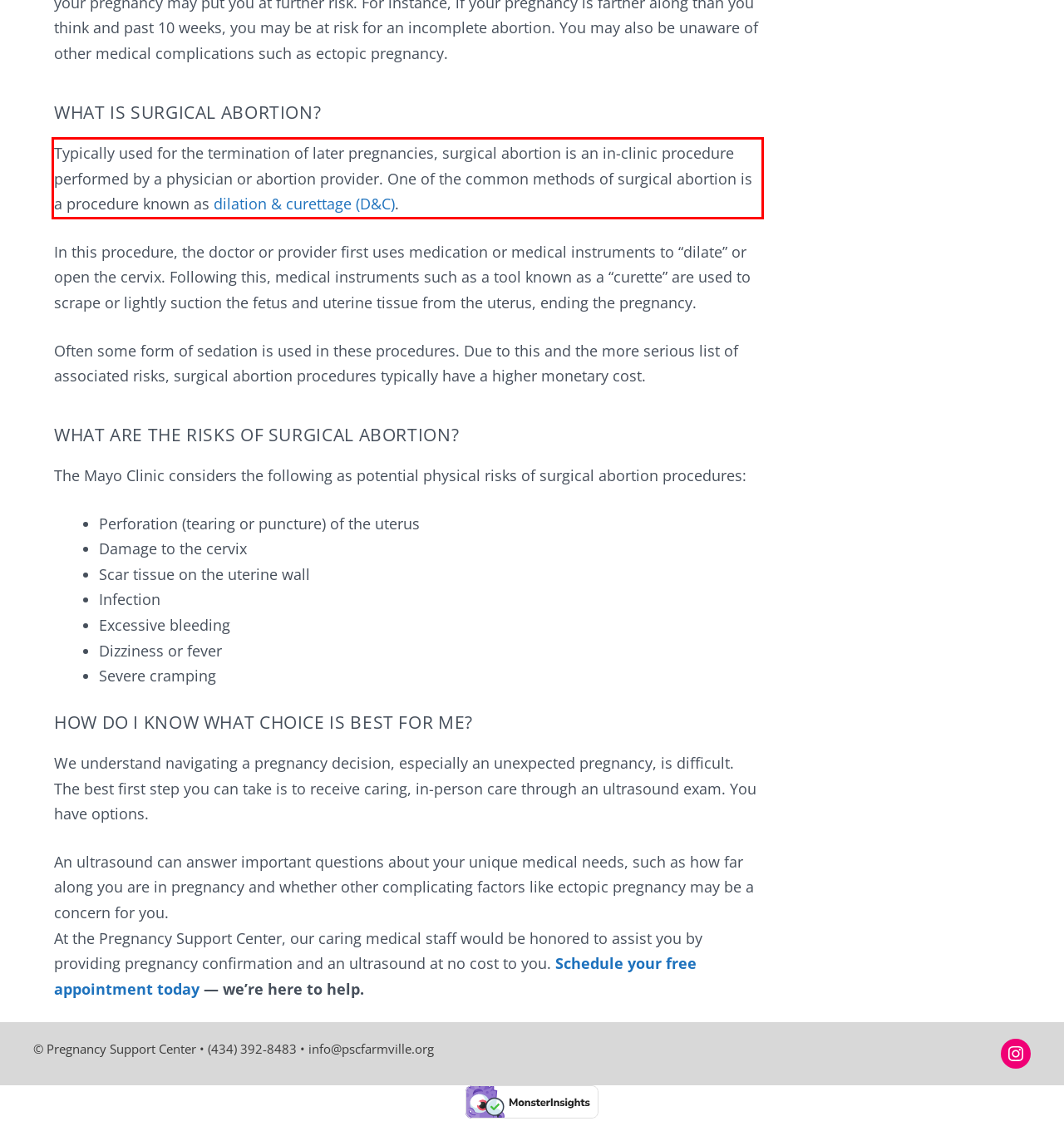Your task is to recognize and extract the text content from the UI element enclosed in the red bounding box on the webpage screenshot.

Typically used for the termination of later pregnancies, surgical abortion is an in-clinic procedure performed by a physician or abortion provider. One of the common methods of surgical abortion is a procedure known as dilation & curettage (D&C).